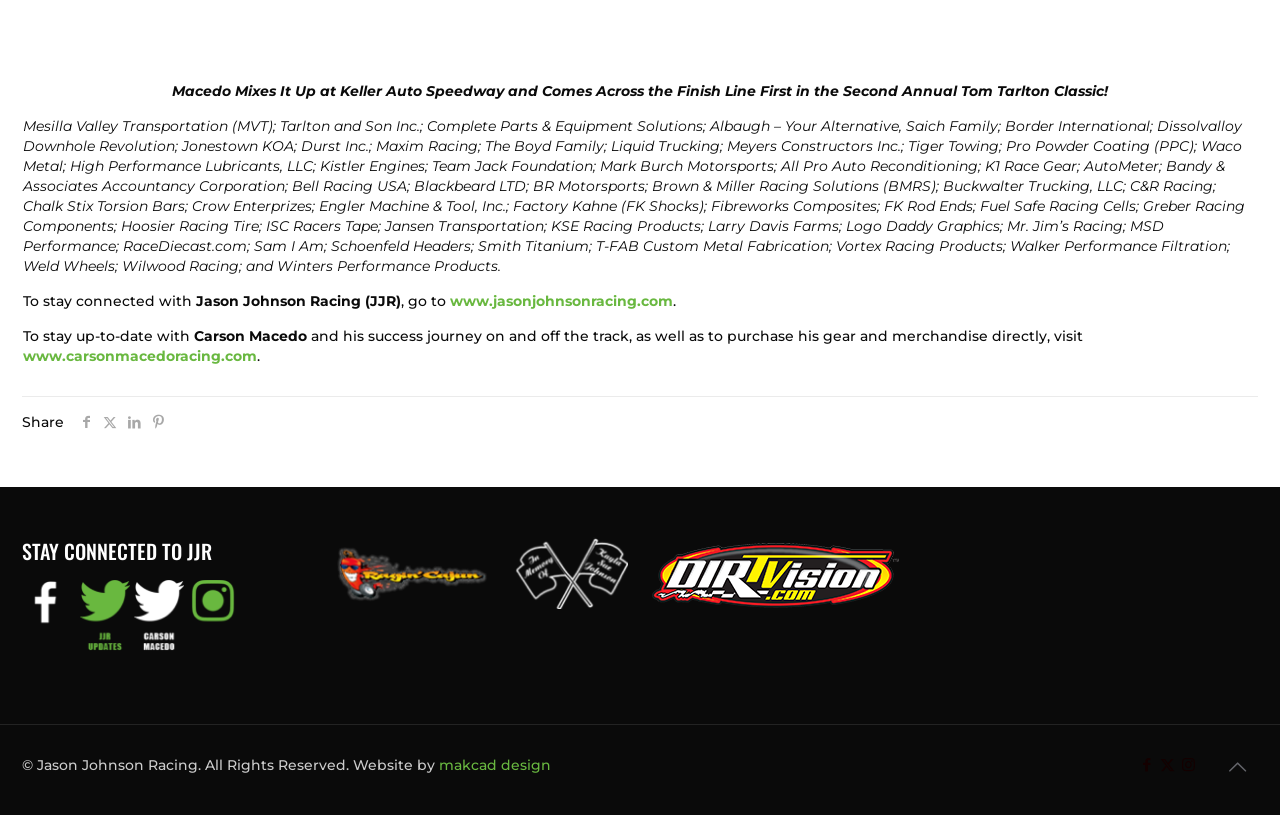Refer to the image and answer the question with as much detail as possible: What is the name of the website designer?

The name of the website designer can be found at the bottom of the webpage, where it says 'Website by makcad design', indicating that makcad design is the company responsible for designing this website.